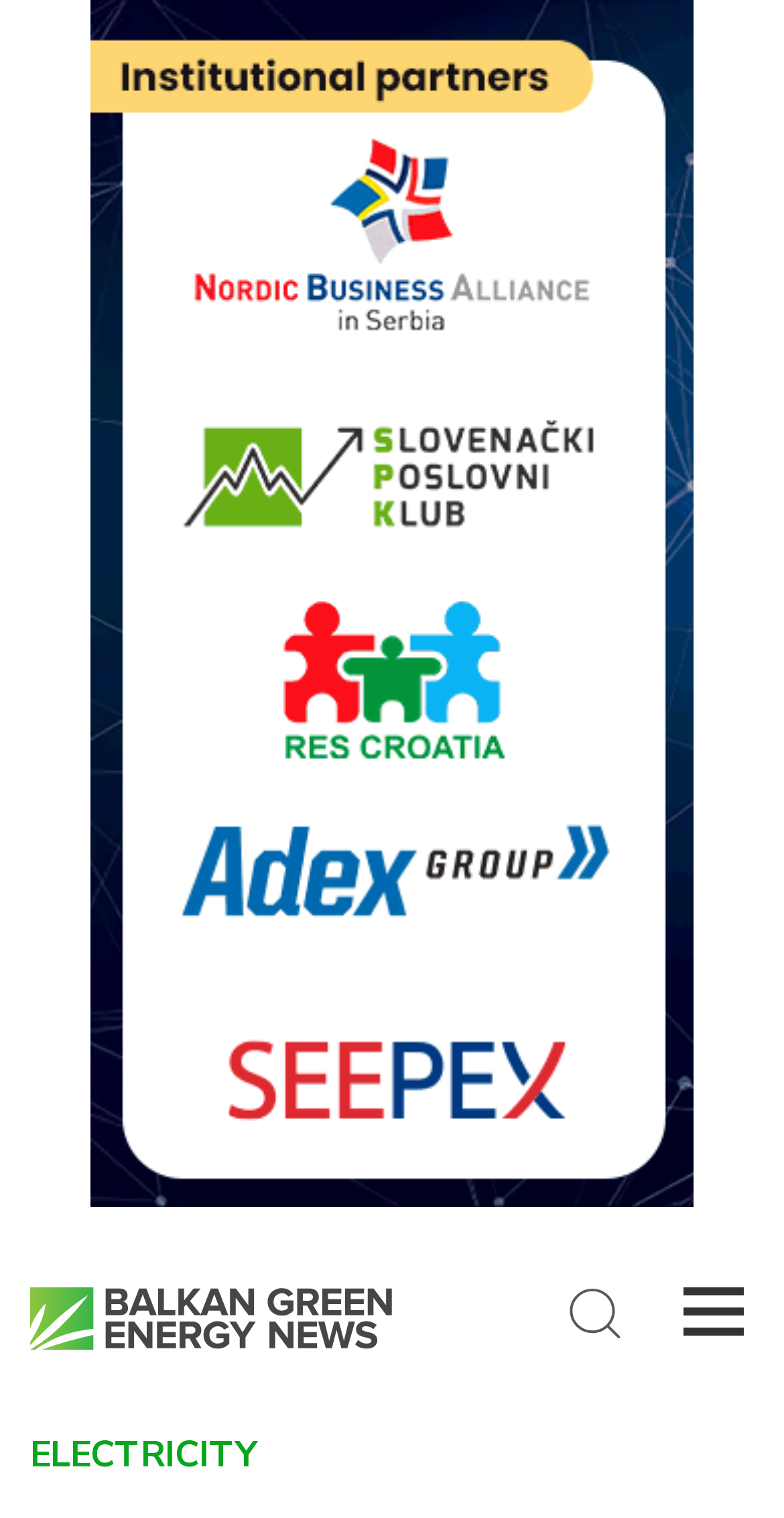Give a one-word or short phrase answer to the question: 
How many images are on the webpage?

3